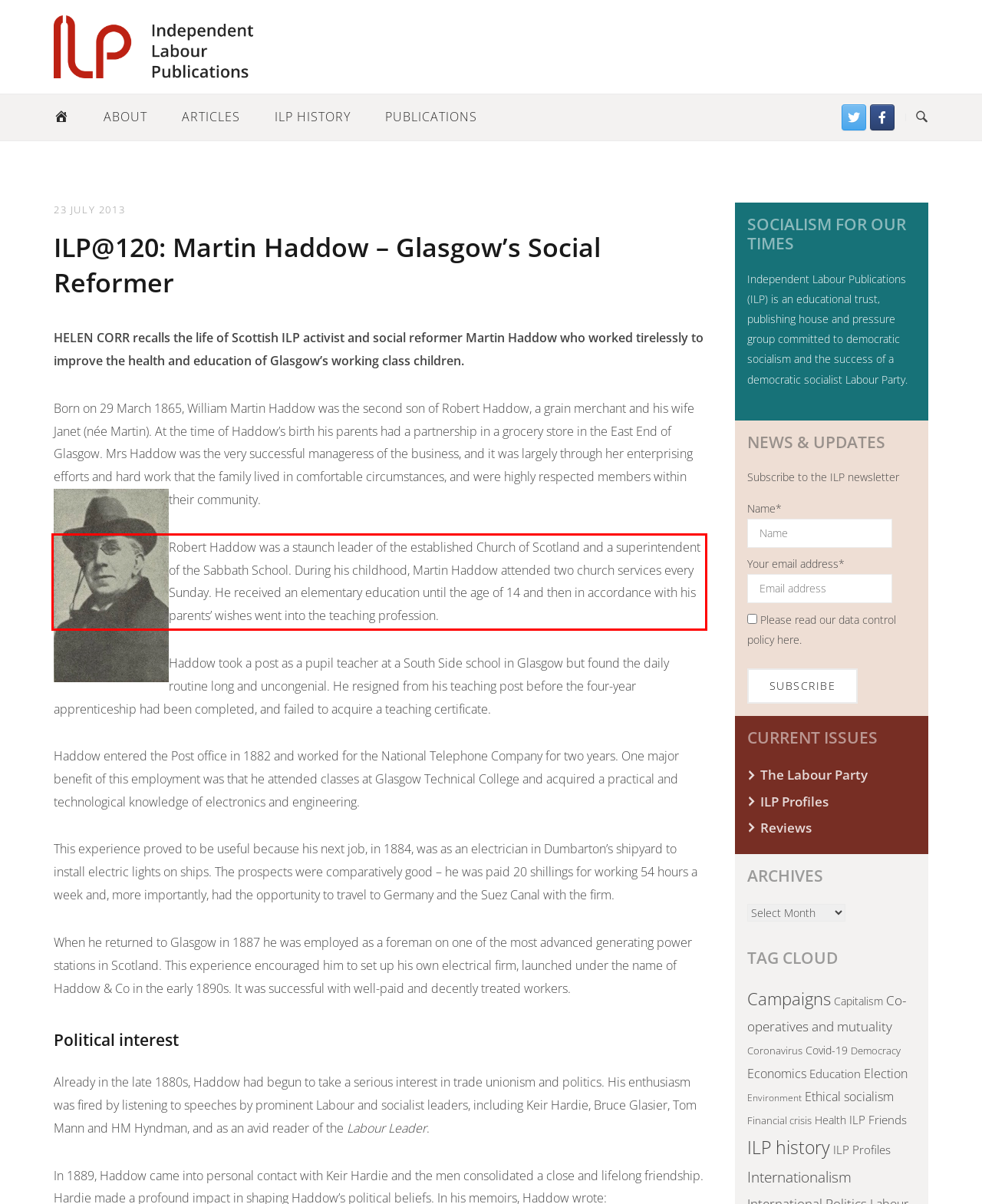You are given a screenshot with a red rectangle. Identify and extract the text within this red bounding box using OCR.

Robert Haddow was a staunch leader of the established Church of Scotland and a superintendent of the Sabbath School. During his childhood, Martin Haddow attended two church services every Sunday. He received an elementary education until the age of 14 and then in accordance with his parents’ wishes went into the teaching profession.